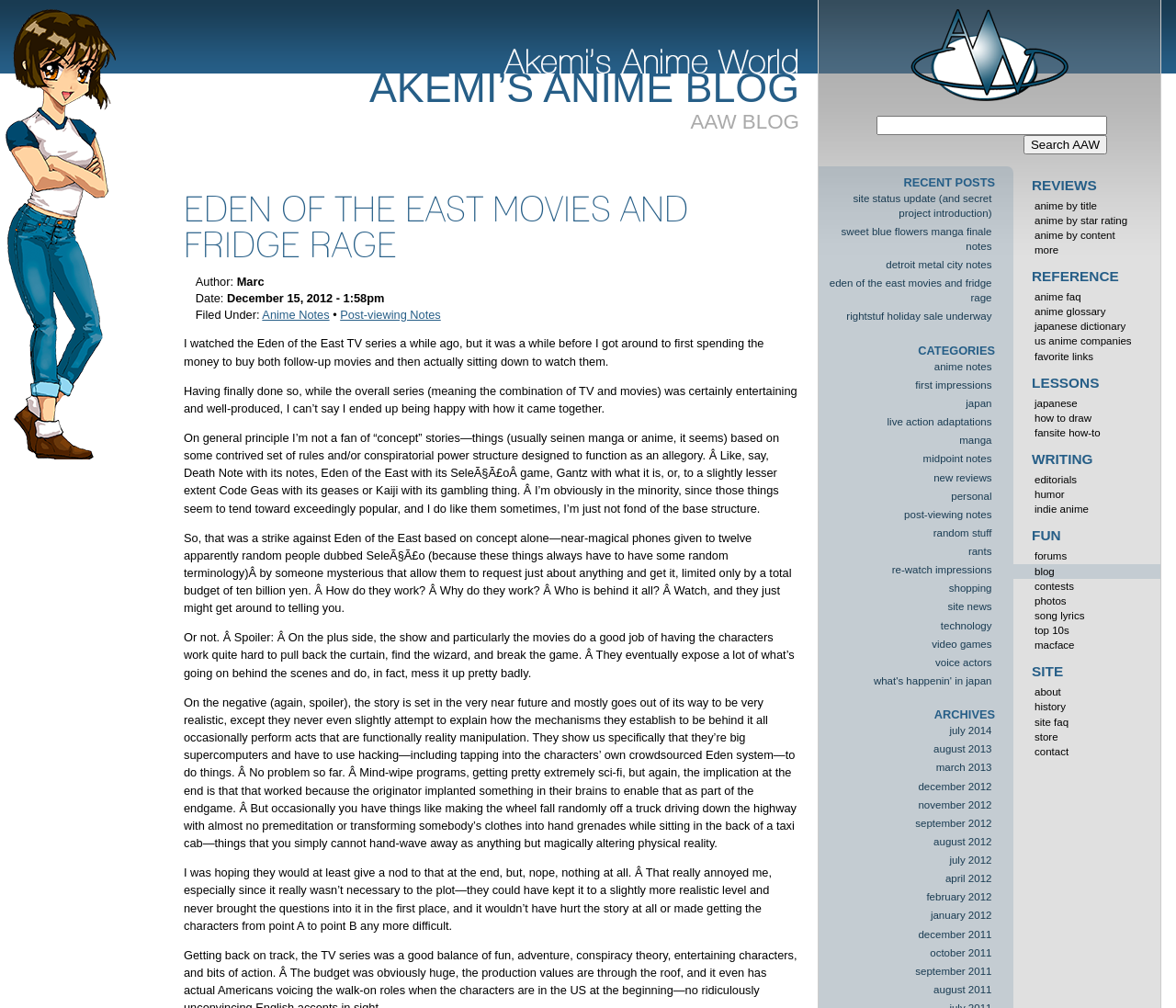Provide the bounding box coordinates for the UI element that is described by this text: "editorials". The coordinates should be in the form of four float numbers between 0 and 1: [left, top, right, bottom].

[0.87, 0.469, 0.987, 0.483]